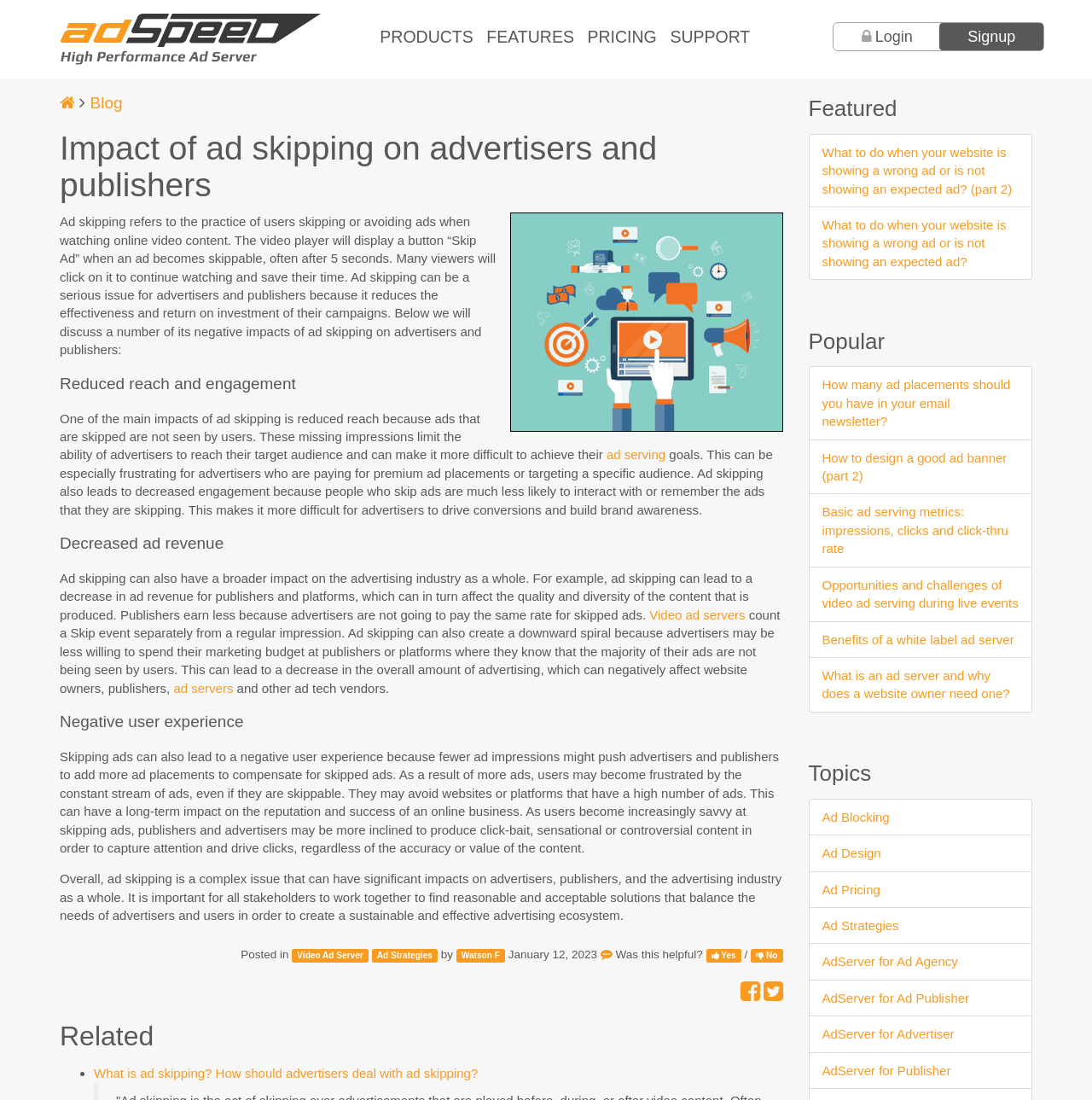Given the element description Video ad servers, predict the bounding box coordinates for the UI element in the webpage screenshot. The format should be (top-left x, top-left y, bottom-right x, bottom-right y), and the values should be between 0 and 1.

[0.595, 0.552, 0.682, 0.565]